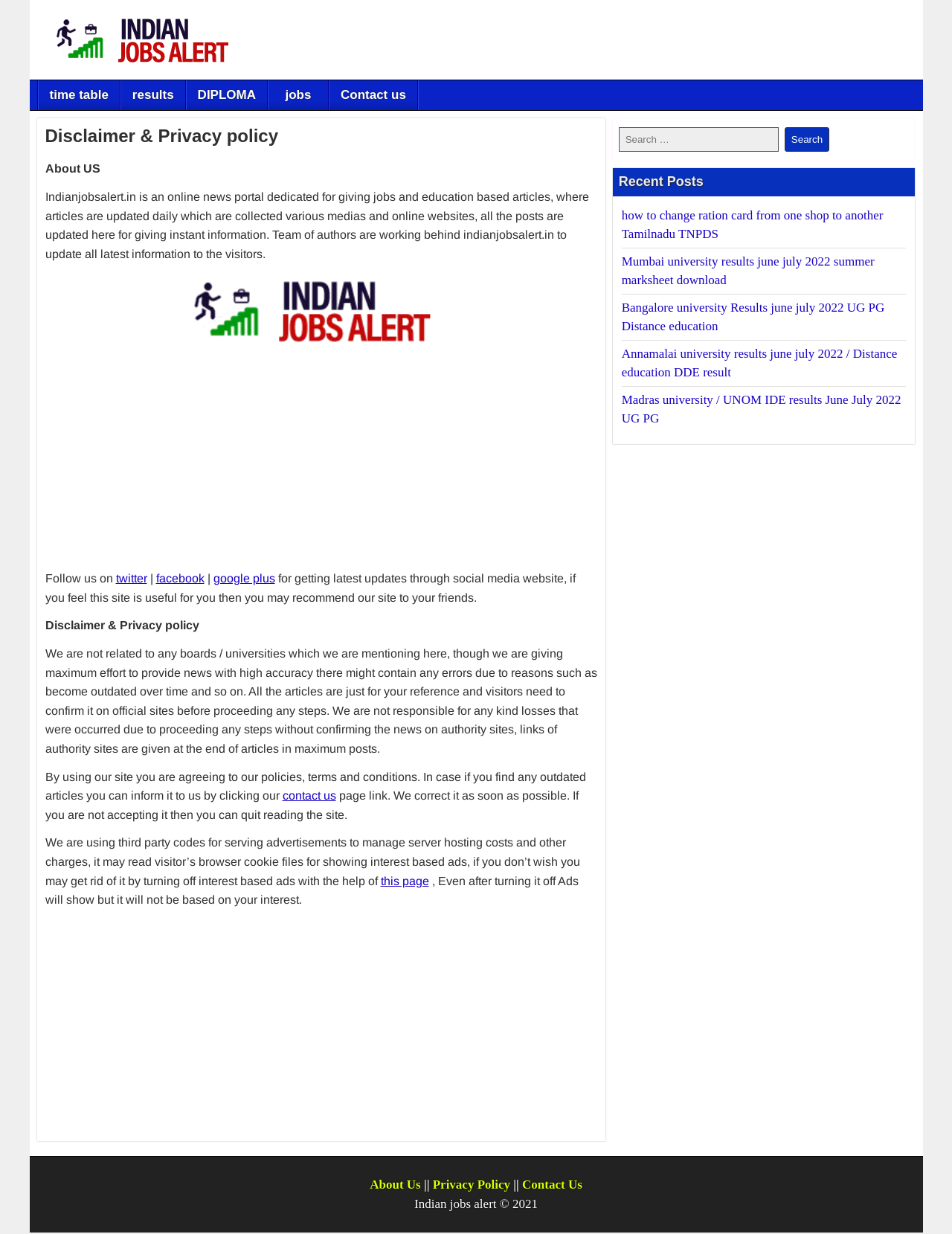Provide a thorough description of the webpage you see.

The webpage is about Indian jobs alert, a website that provides job and education-based articles. At the top, there is an image with the website's logo, followed by a navigation menu with links to "time table", "results", "DIPLOMA", "jobs", and "Contact us". 

Below the navigation menu, there is a main article section that takes up most of the page. The article section is headed by a title "Disclaimer & Privacy policy" and has a brief introduction to the website, stating that it is an online news portal that provides job and education-based articles. 

The introduction is followed by a paragraph of text that explains the purpose of the website and how it collects information from various sources. There is also an image embedded in the article section, but its content is not specified.

The article section also contains a section on social media links, where visitors can follow the website on Twitter, Facebook, and Google Plus. 

The main content of the article section is divided into two parts: a disclaimer and a privacy policy. The disclaimer explains that the website is not responsible for any losses incurred due to the information provided on the website and that visitors should confirm the information on official websites before taking any action. The privacy policy explains how the website uses third-party codes to serve advertisements and how visitors can opt-out of interest-based ads.

At the bottom of the page, there is a search bar with a search button, and a section titled "Recent Posts" that lists several links to recent articles on the website. The articles are related to university results and ration card changes.

Finally, at the very bottom of the page, there are links to "About Us", "Privacy Policy", and "Contact Us", as well as a copyright notice stating that the website is copyrighted to Indian jobs alert in 2021.